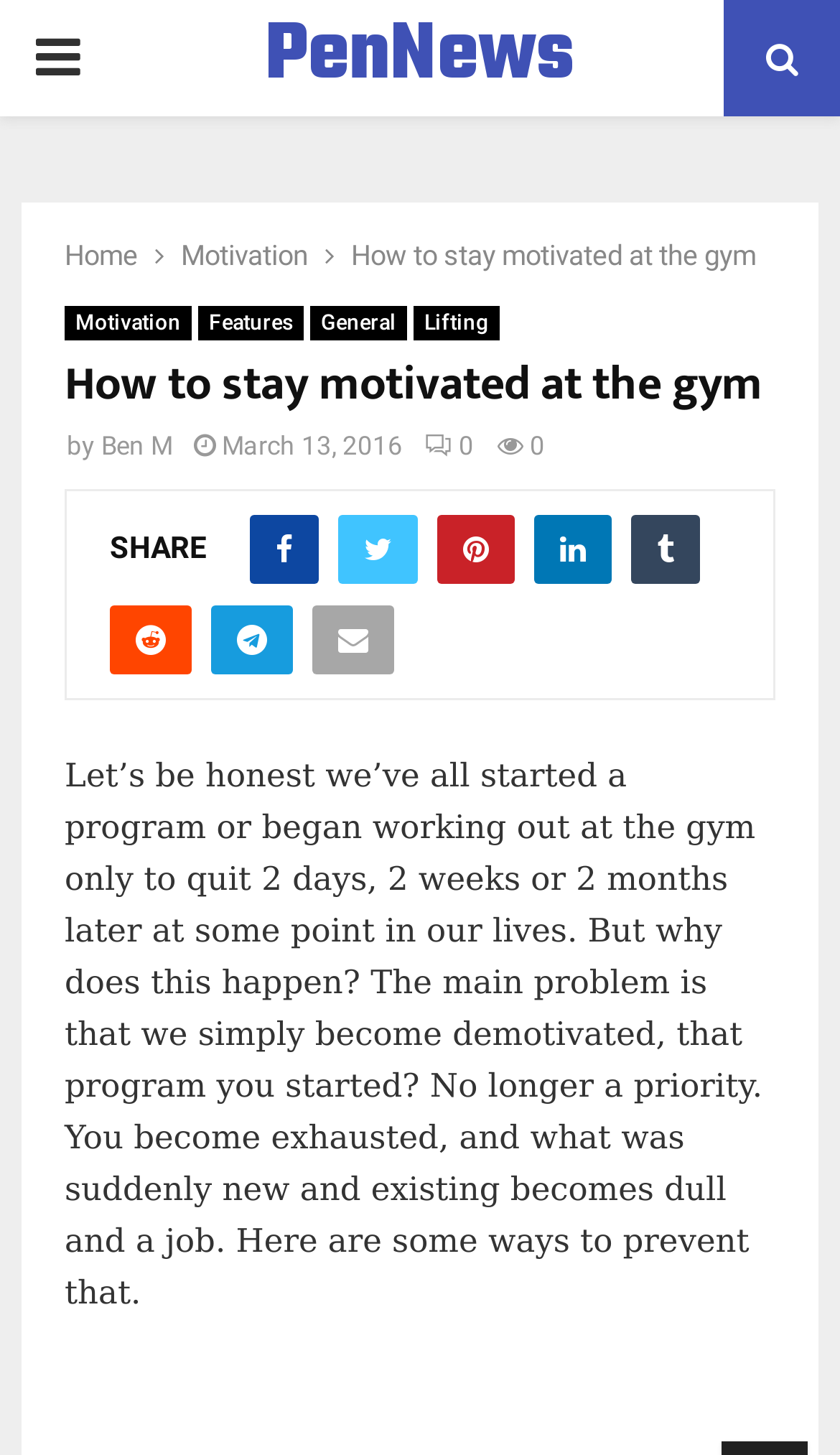Utilize the information from the image to answer the question in detail:
What is the author's name of the article?

The author's name can be found in the article's metadata, specifically in the 'by' section, where it says 'by Ben M'.